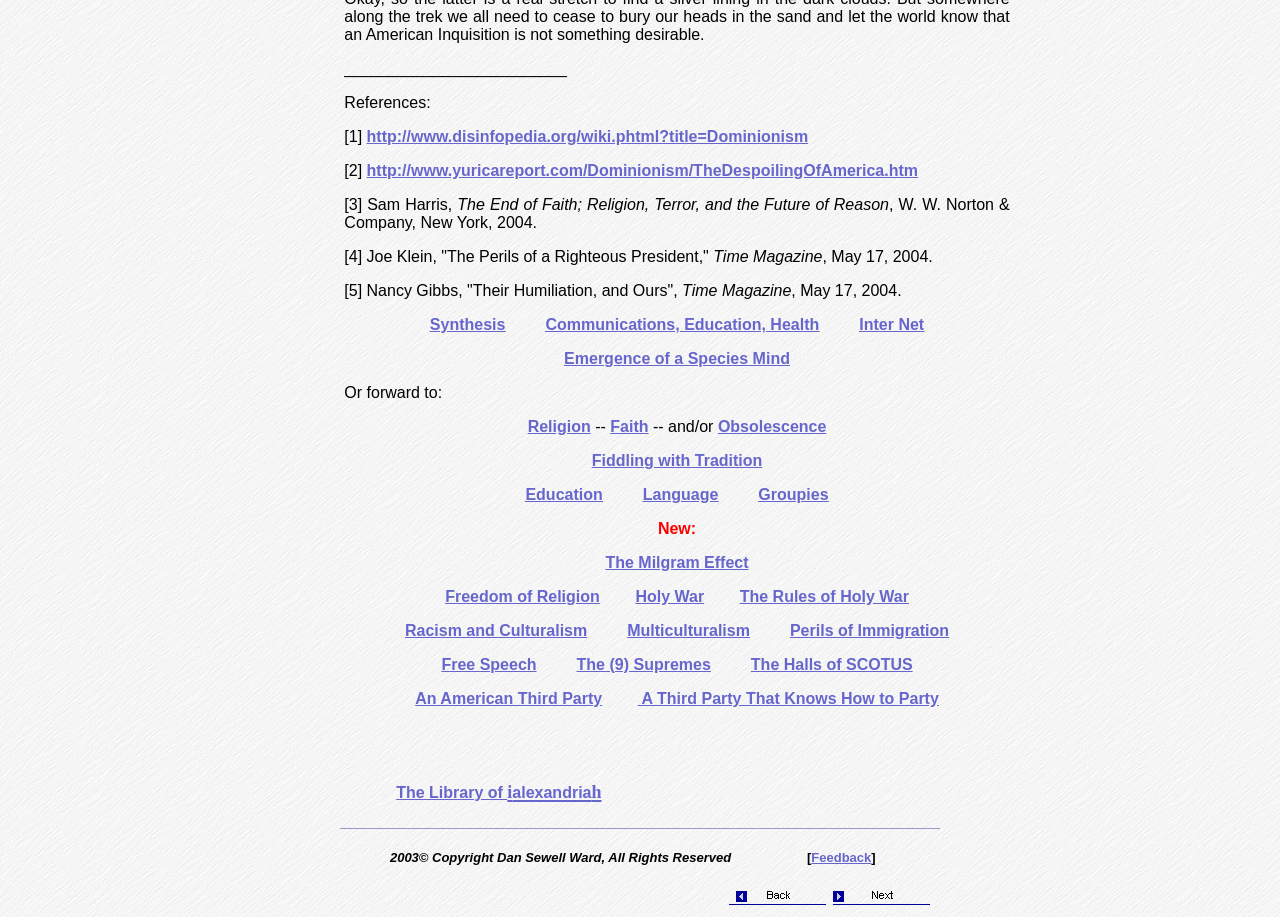Determine the coordinates of the bounding box that should be clicked to complete the instruction: "Go to the Library of ialexandriah". The coordinates should be represented by four float numbers between 0 and 1: [left, top, right, bottom].

[0.31, 0.855, 0.396, 0.873]